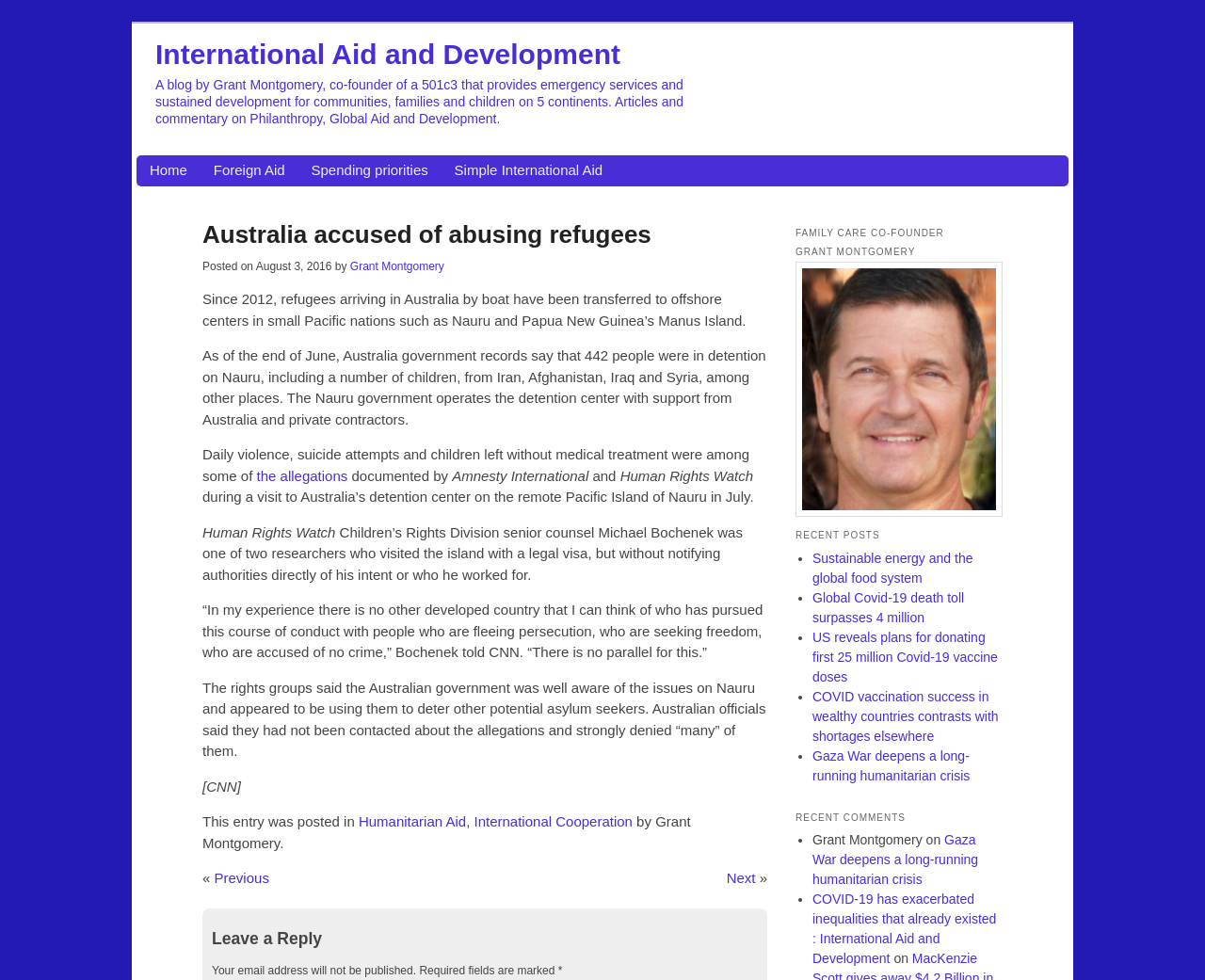Please find the bounding box coordinates of the element that needs to be clicked to perform the following instruction: "View the 'Sustainable energy and the global food system' post". The bounding box coordinates should be four float numbers between 0 and 1, represented as [left, top, right, bottom].

[0.674, 0.562, 0.807, 0.597]